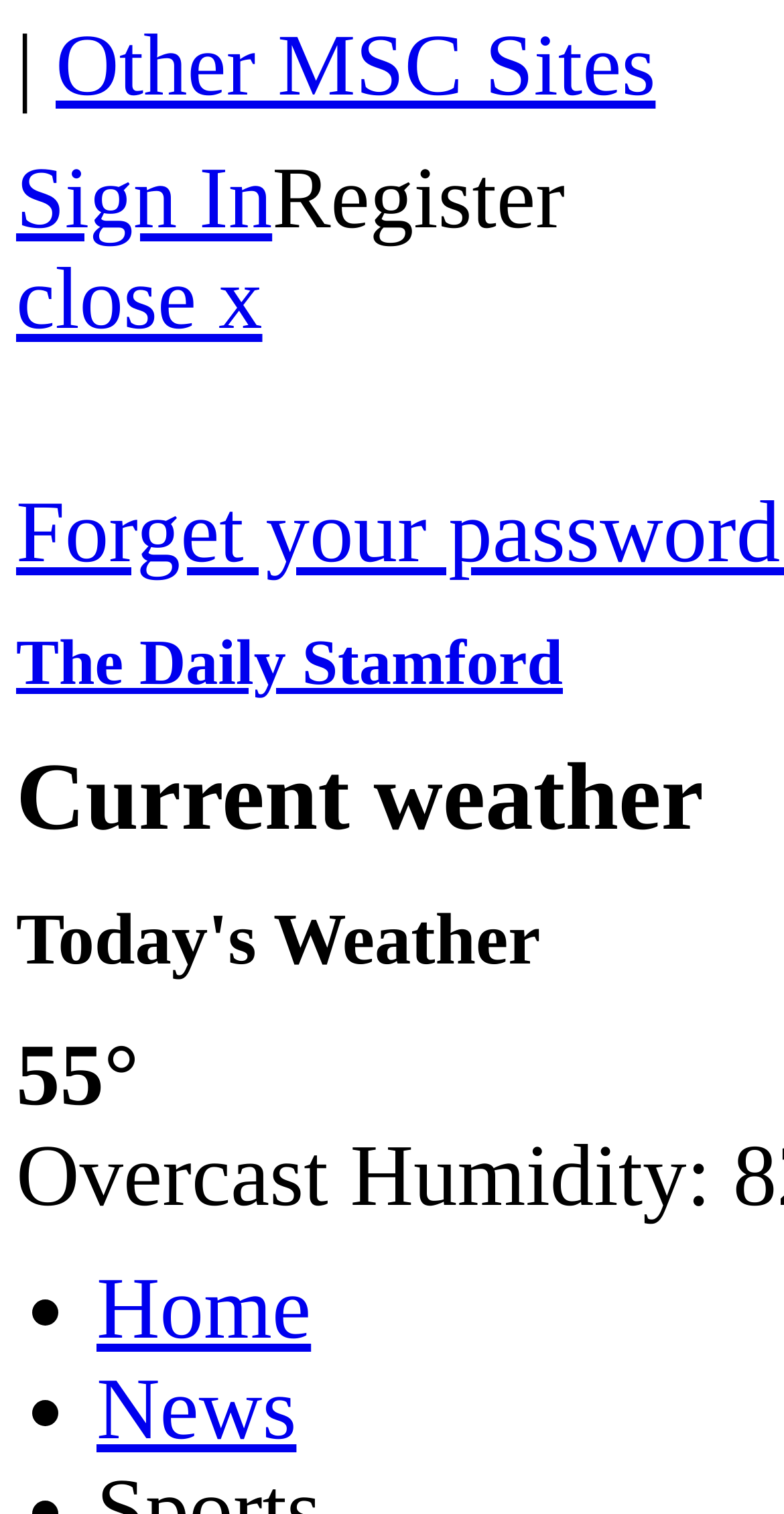Please give a succinct answer to the question in one word or phrase:
What is the current weather condition?

Overcast